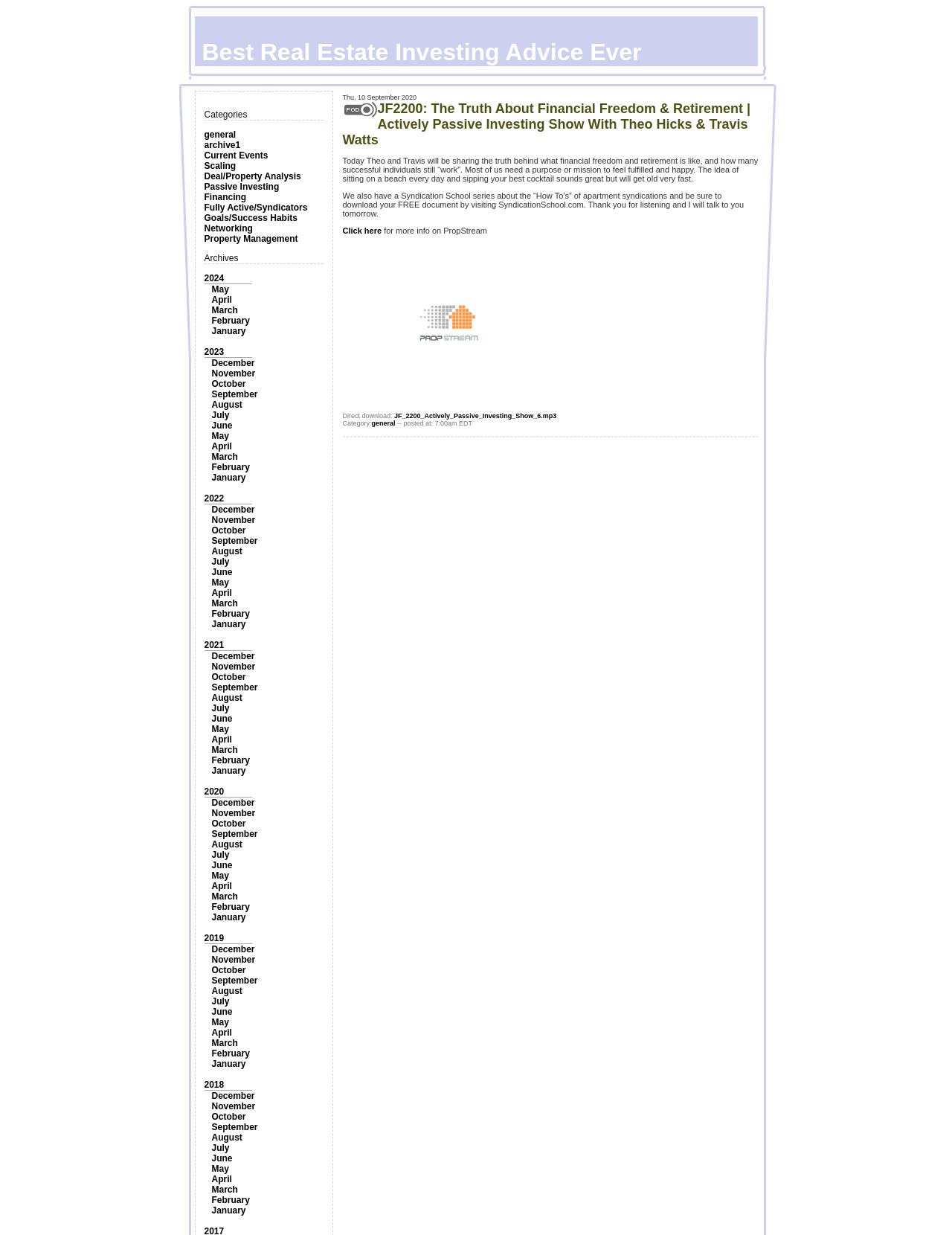Show the bounding box coordinates of the element that should be clicked to complete the task: "Explore 'Deal/Property Analysis'".

[0.214, 0.139, 0.316, 0.147]